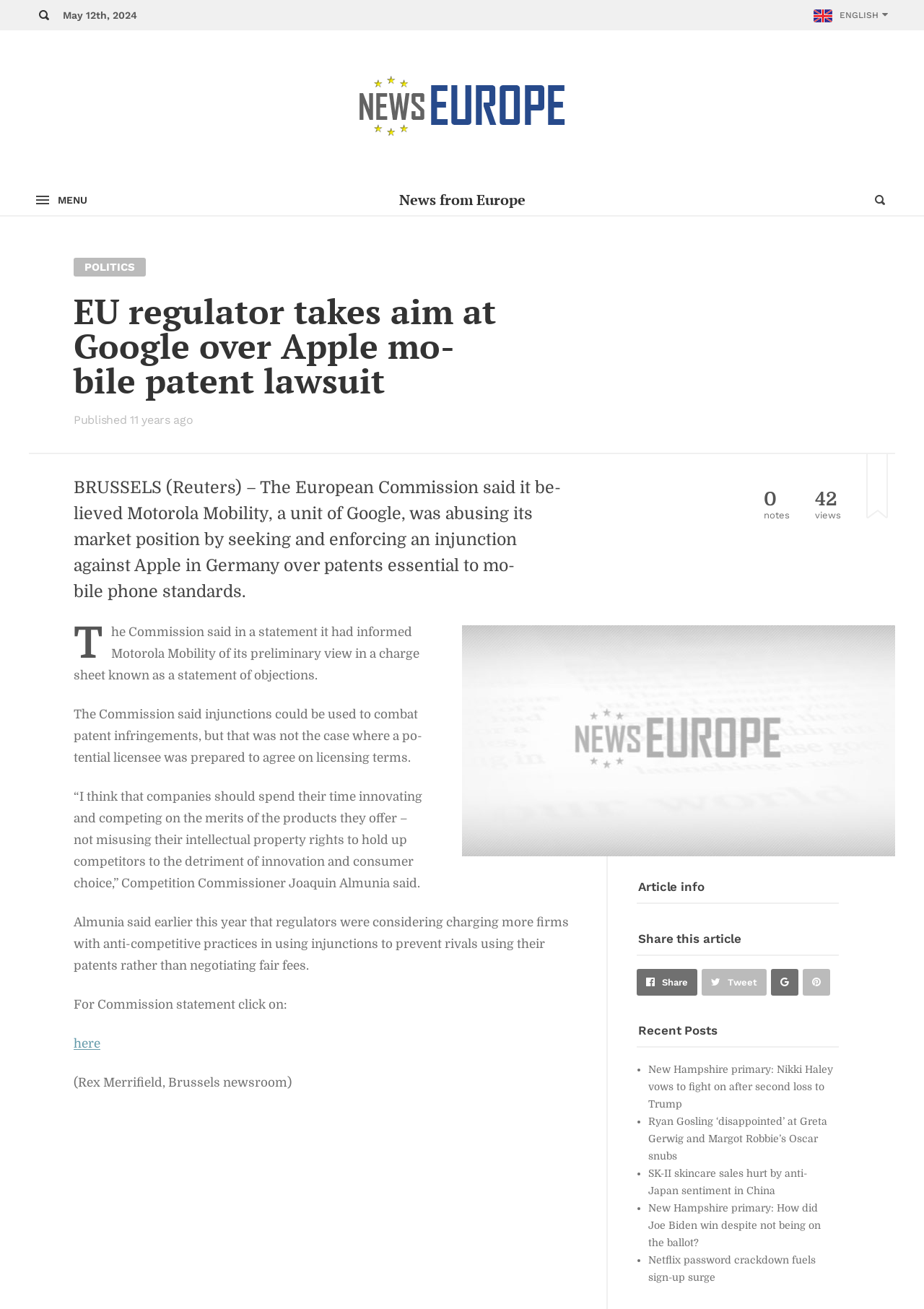Determine the bounding box coordinates of the clickable region to execute the instruction: "View article details". The coordinates should be four float numbers between 0 and 1, denoted as [left, top, right, bottom].

[0.08, 0.083, 0.541, 0.163]